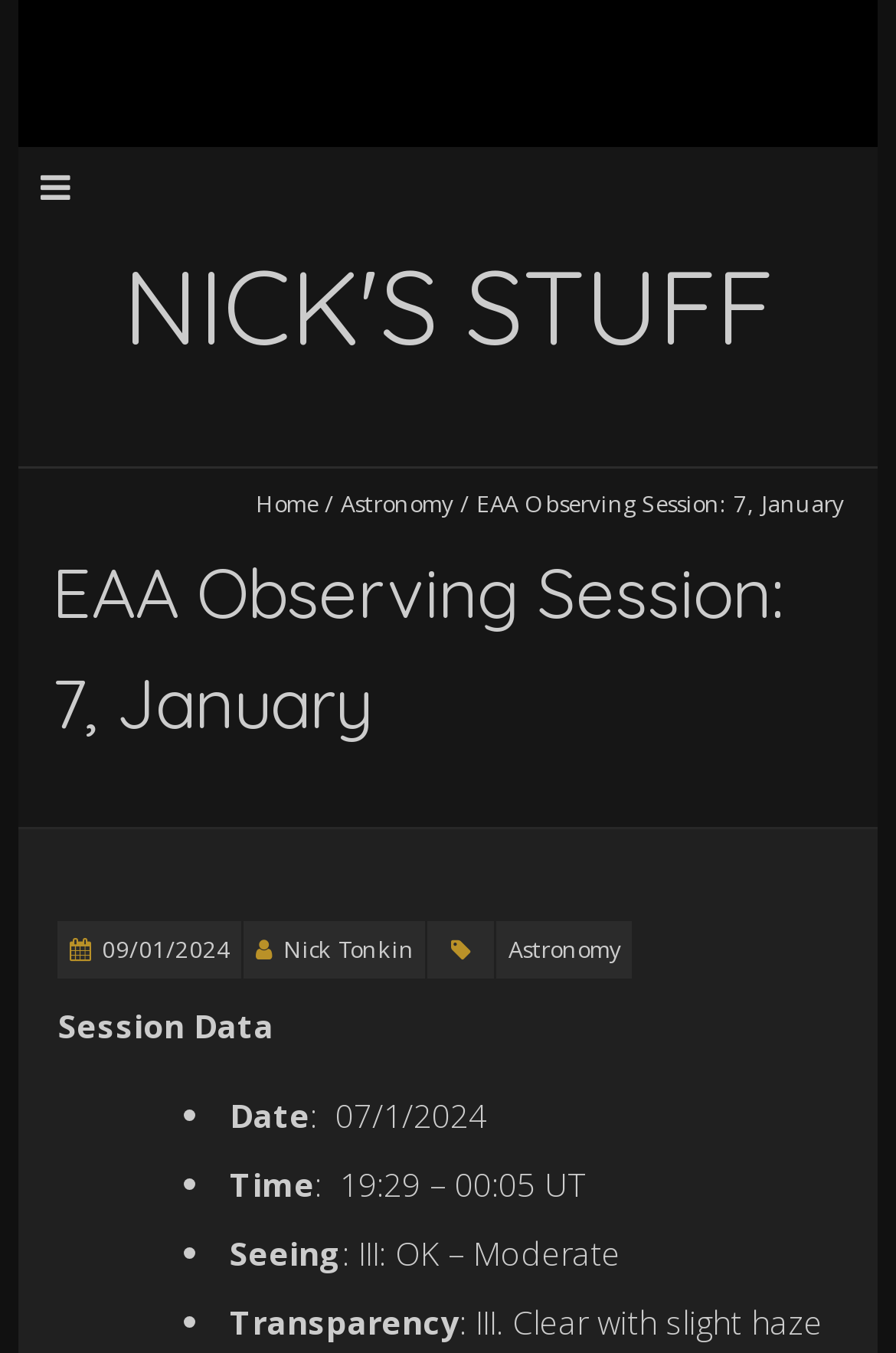Using the information shown in the image, answer the question with as much detail as possible: What is the seeing condition of this observing session?

I found the seeing condition by looking at the StaticText ': III: OK – Moderate' which is under the 'Seeing' StaticText, suggesting that the seeing condition of this observing session was moderate.